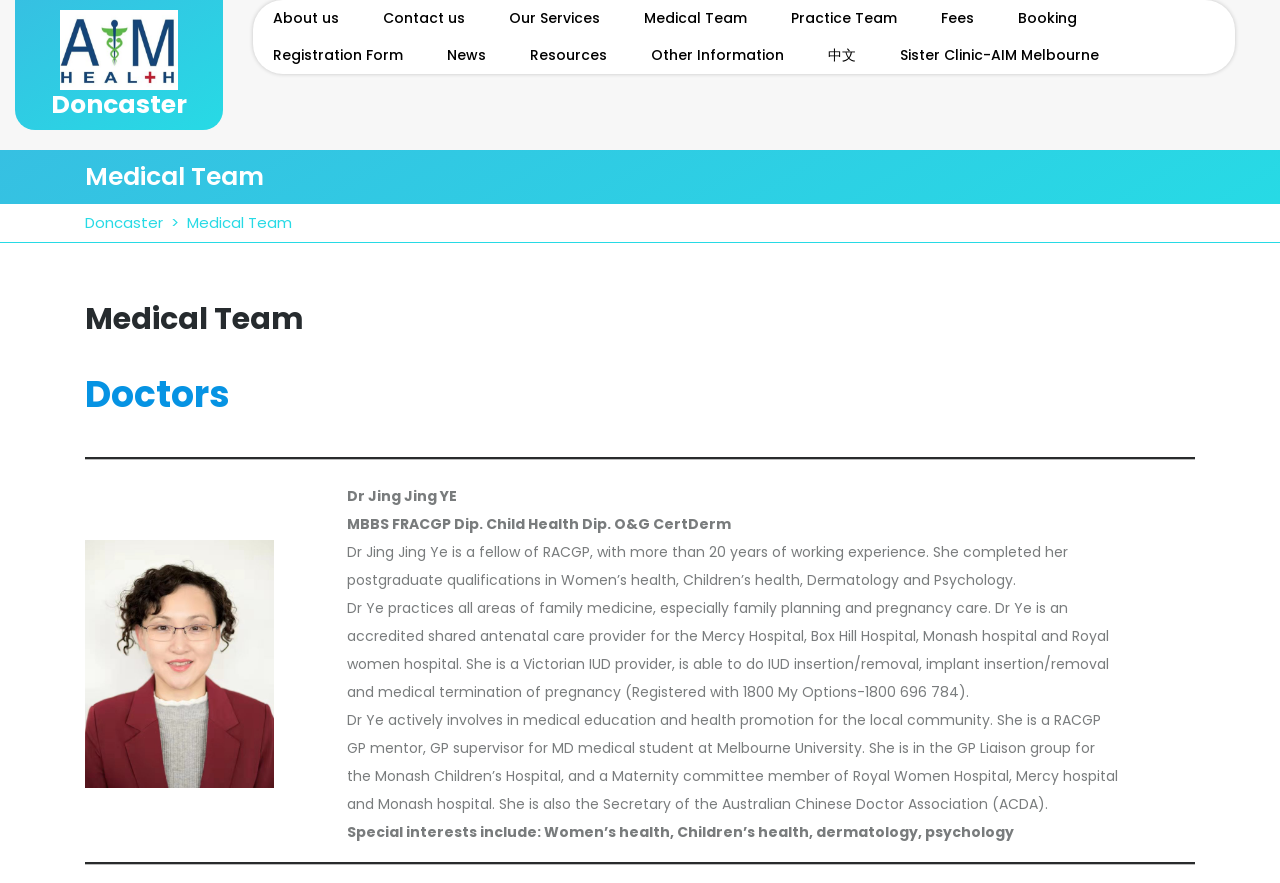Locate the bounding box coordinates of the clickable part needed for the task: "Go to Contact us".

[0.284, 0.0, 0.379, 0.042]